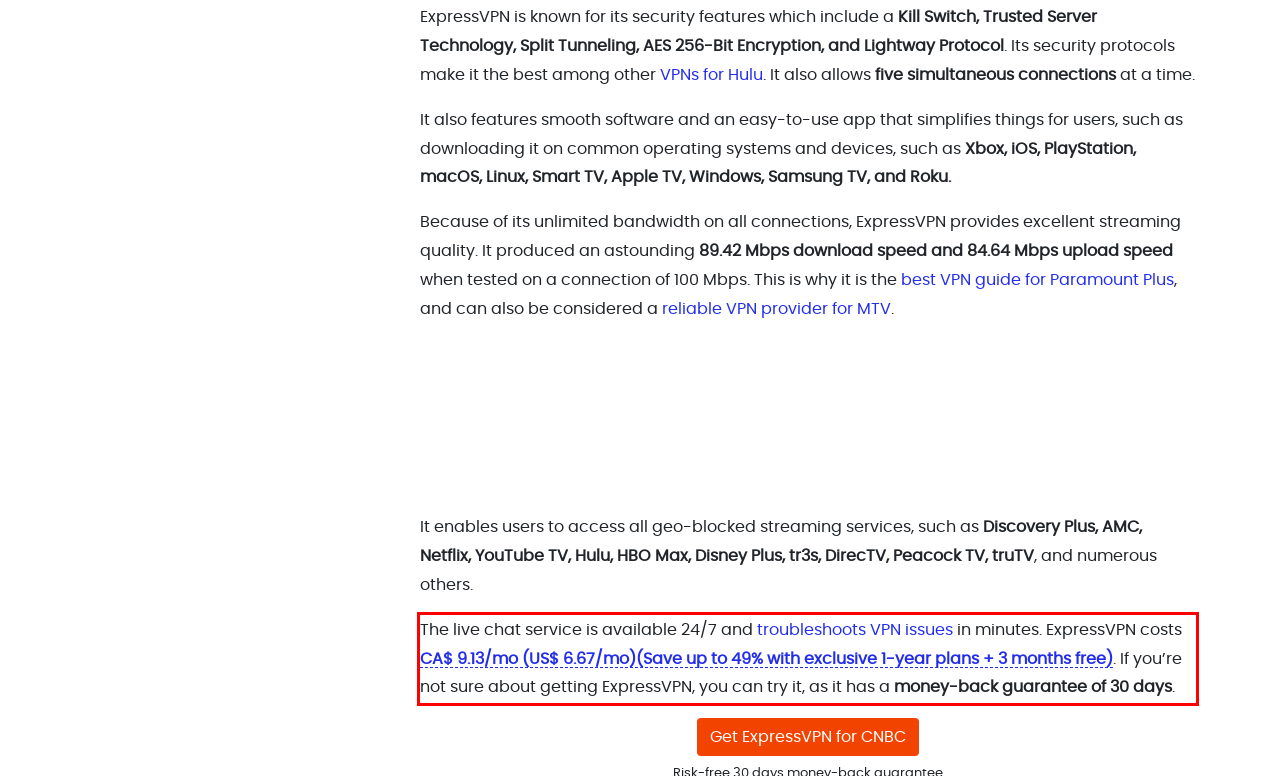You are presented with a screenshot containing a red rectangle. Extract the text found inside this red bounding box.

The live chat service is available 24/7 and troubleshoots VPN issues in minutes. ExpressVPN costs CA$ 9.13/mo (US$ 6.67/mo)(Save up to 49% with exclusive 1-year plans + 3 months free). If you’re not sure about getting ExpressVPN, you can try it, as it has a money-back guarantee of 30 days.